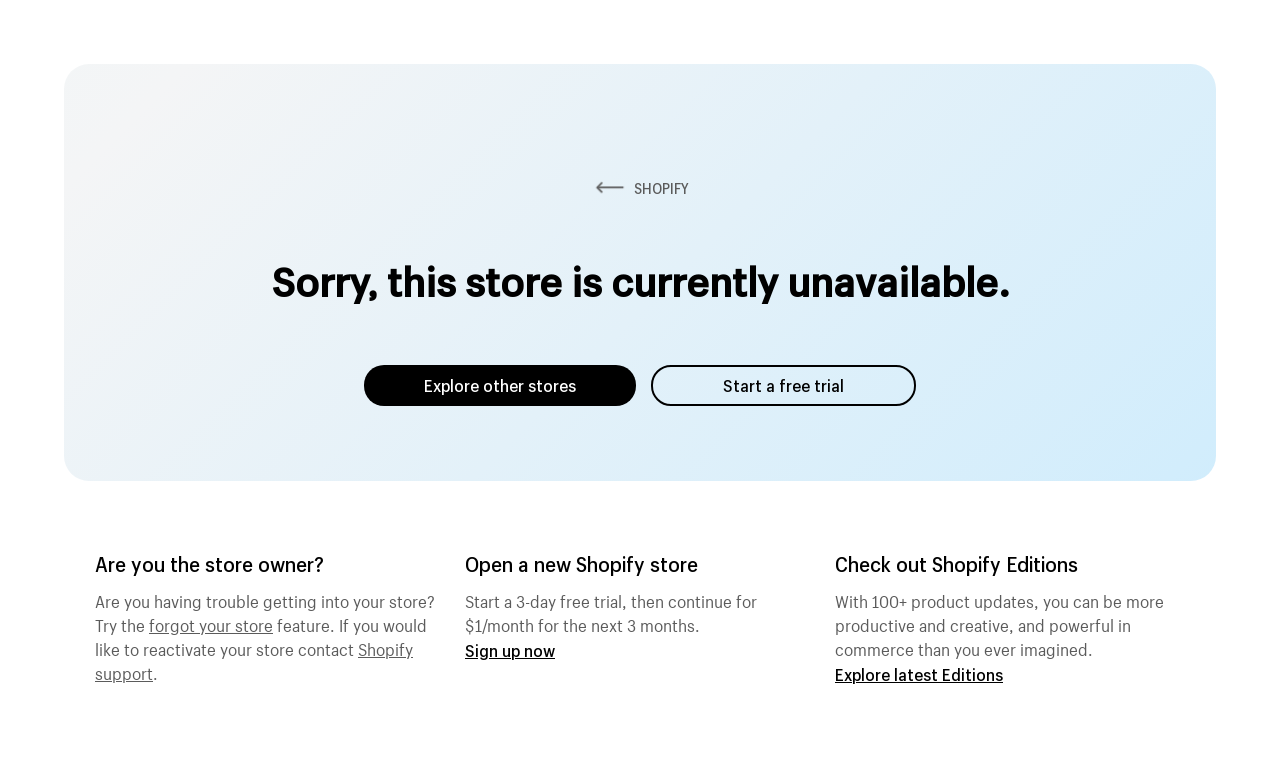Provide the bounding box coordinates of the HTML element this sentence describes: "Explore latest Editions".

[0.652, 0.866, 0.784, 0.894]